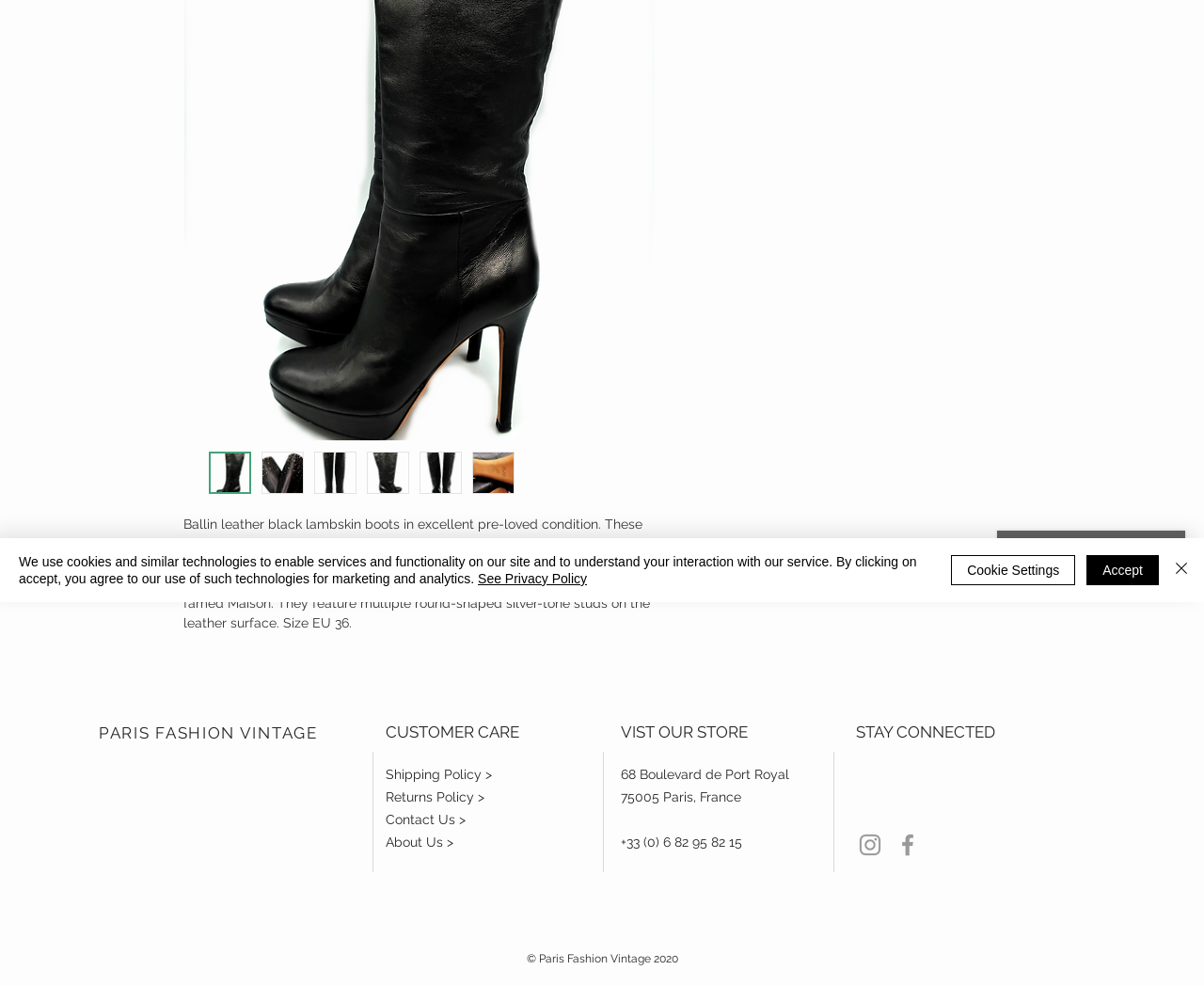Return the bounding box coordinates of the UI element that corresponds to this description: "aria-label="Close"". The coordinates must be given as four float numbers in the range of 0 and 1, [left, top, right, bottom].

[0.972, 0.561, 0.991, 0.595]